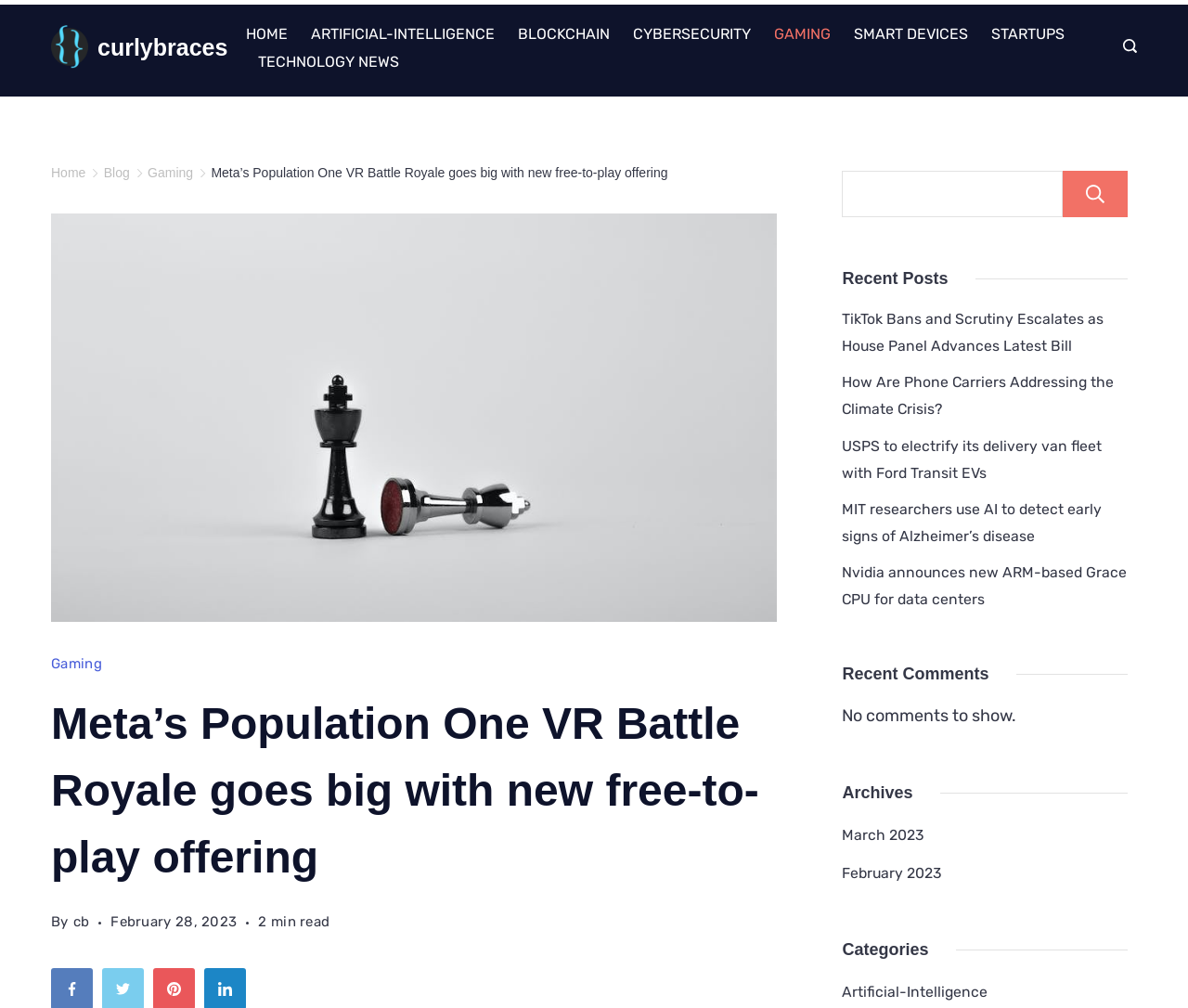Determine the bounding box coordinates of the clickable element to complete this instruction: "Click on the Gaming category". Provide the coordinates in the format of four float numbers between 0 and 1, [left, top, right, bottom].

[0.124, 0.164, 0.163, 0.179]